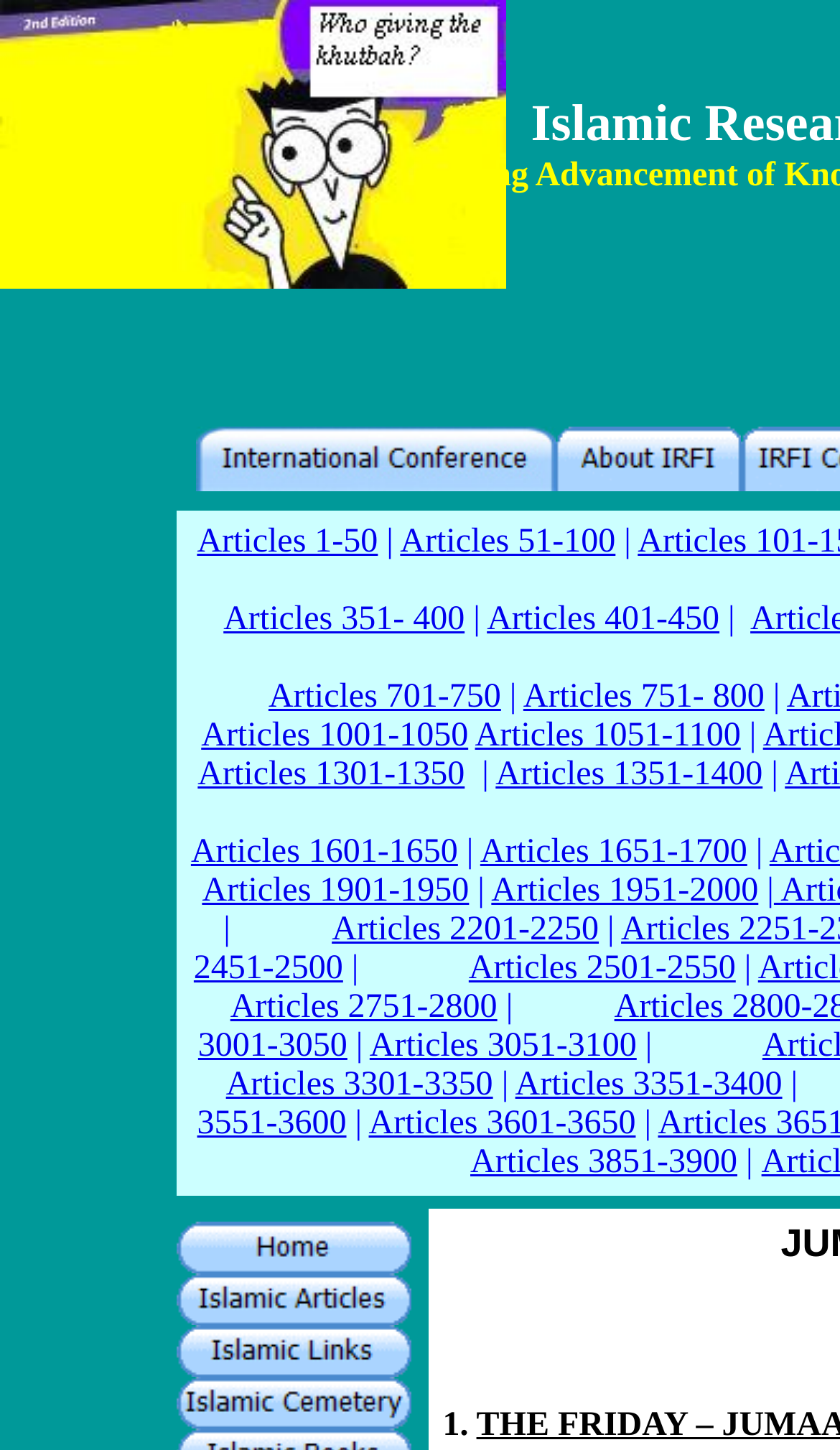Respond concisely with one word or phrase to the following query:
What is the purpose of the 'Islamic Cemetery' link?

Unknown